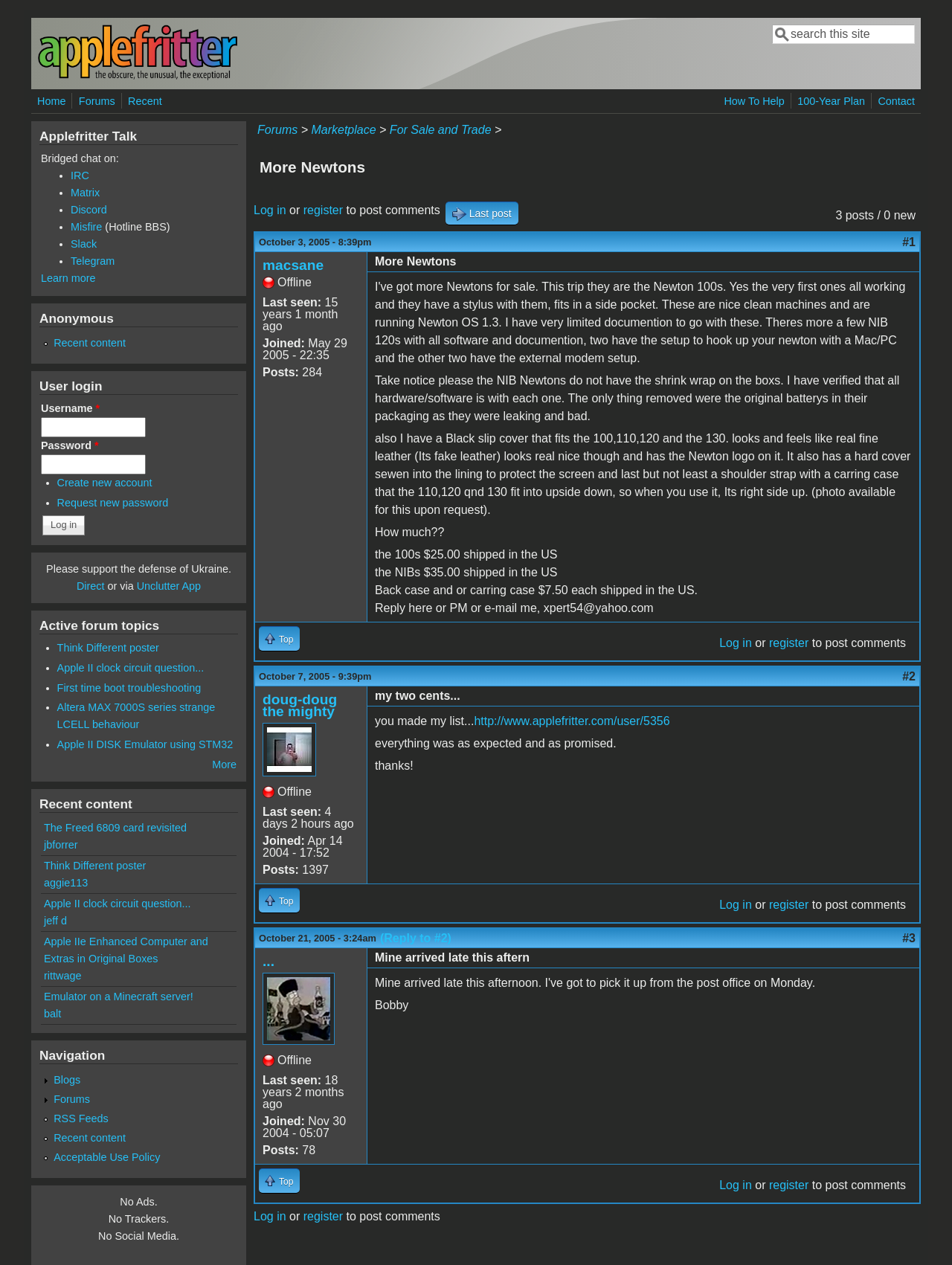Reply to the question with a single word or phrase:
How many posts does the user 'doug-doug the mighty' have?

1397